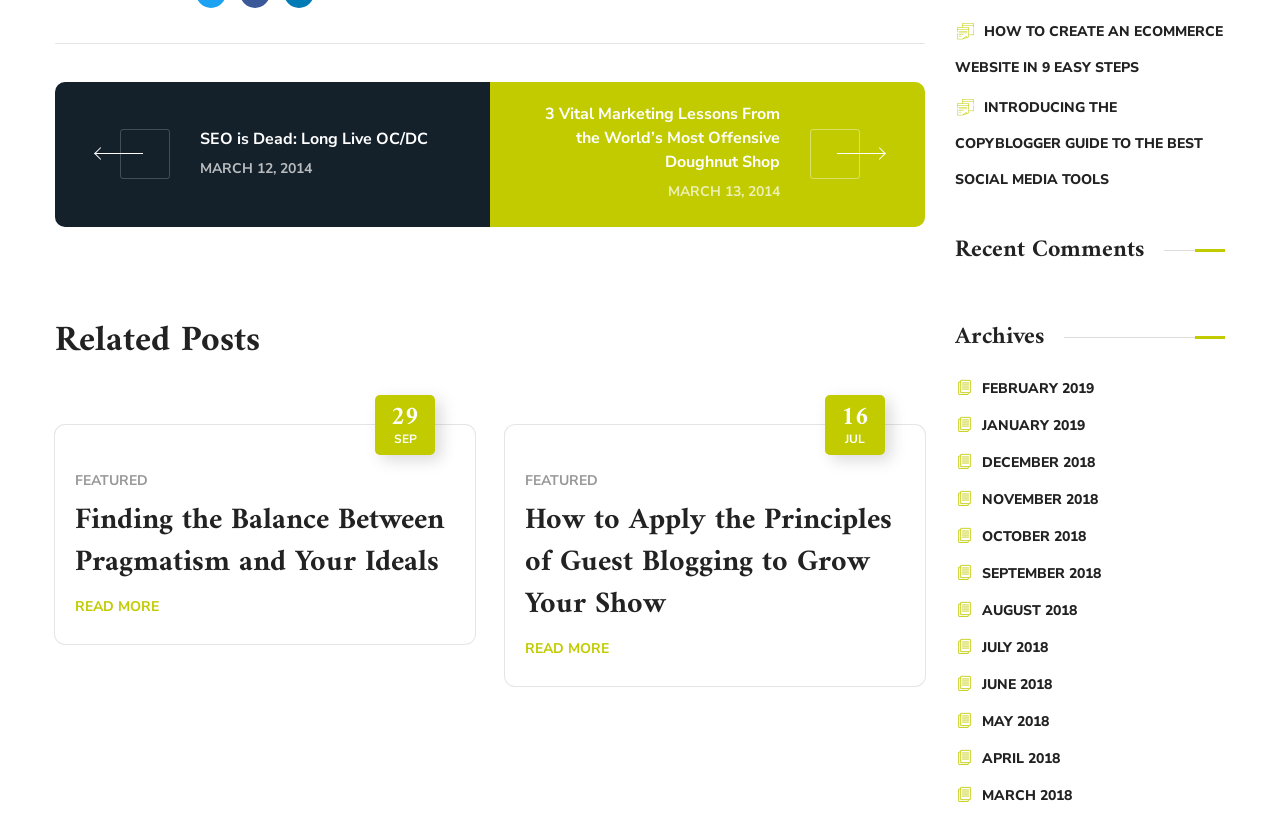Please find and report the bounding box coordinates of the element to click in order to perform the following action: "Read the article about SEO". The coordinates should be expressed as four float numbers between 0 and 1, in the format [left, top, right, bottom].

[0.043, 0.1, 0.383, 0.278]